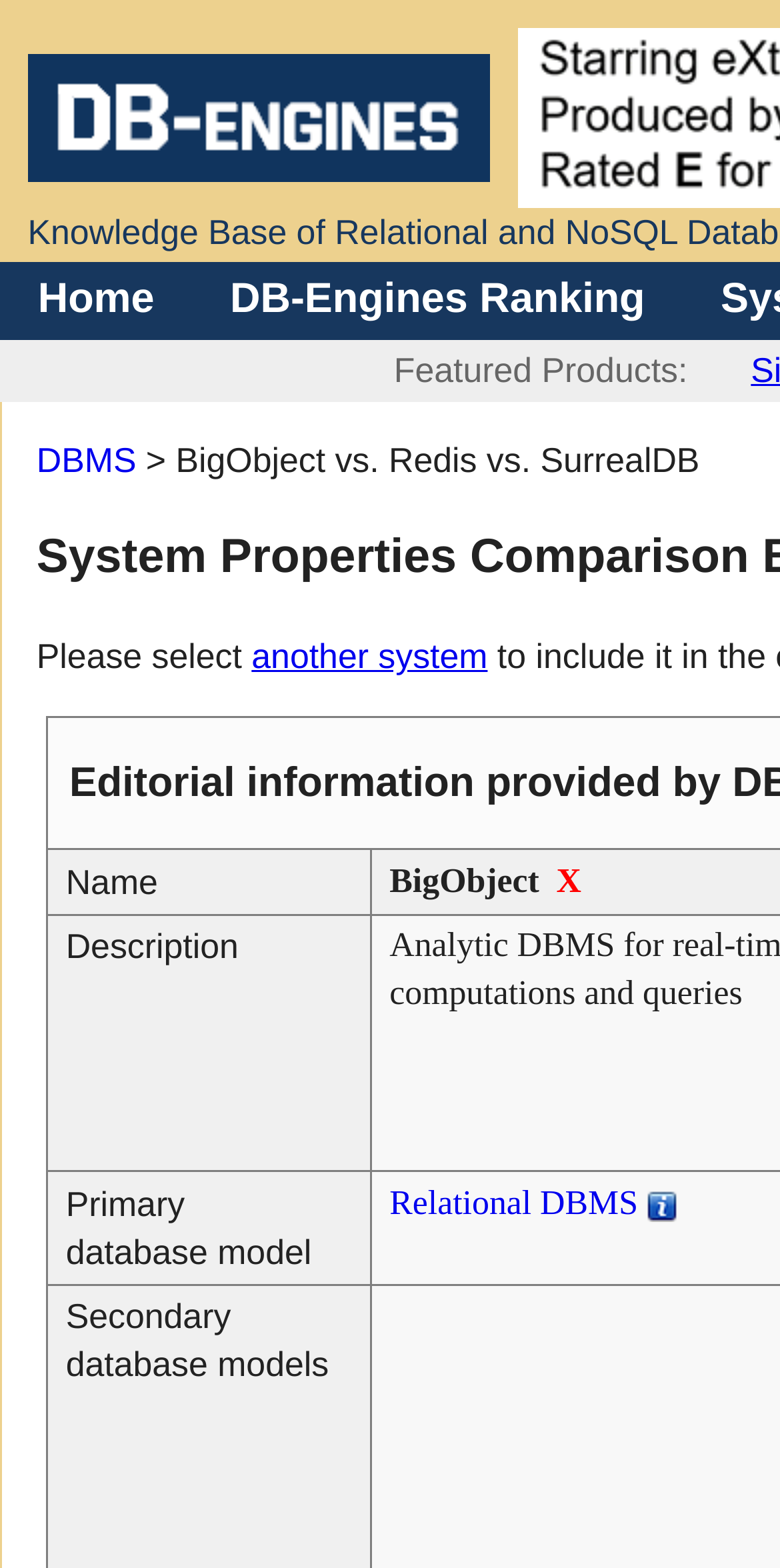Give an extensive and precise description of the webpage.

This webpage is a comparison page for BigObject, Redis, and SurrealDB. At the top, there is a table cell containing a link to "DB-Engines" with an accompanying image. Below this, there are two links, "Home" and "DB-Engines Ranking", positioned side by side.

Further down, there is a section labeled "Featured Products" with three links: "DBMS", "another system", and a grid table with three columns: "Name", "Description", and "Primary database model". The "another system" link has a dropdown grid with three rows, each containing a link and an image. The first row has a link to "X", the second row has a description, and the third row has a link to "Relational DBMS" with an accompanying information icon.

The webpage appears to be a detailed comparison of the three databases, with various links and tables providing more information about each system.